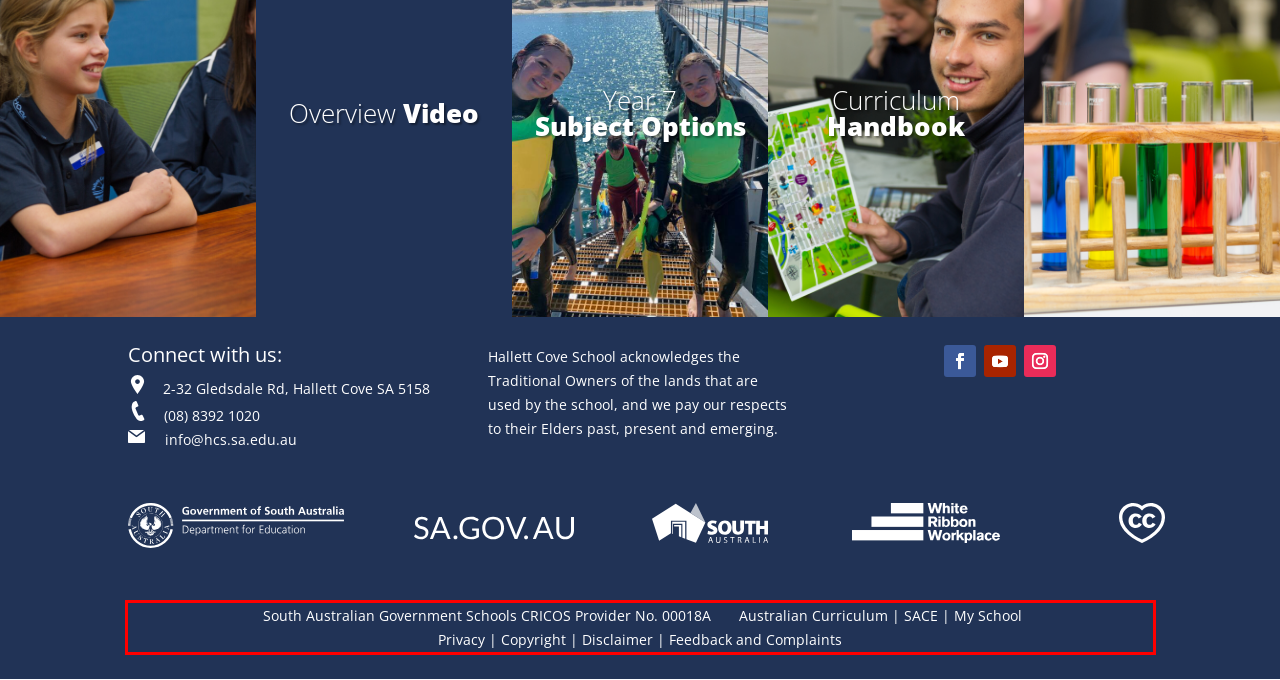You are provided with a screenshot of a webpage featuring a red rectangle bounding box. Extract the text content within this red bounding box using OCR.

South Australian Government Schools CRICOS Provider No. 00018A Australian Curriculum | SACE | My School Privacy | Copyright | Disclaimer | Feedback and Complaints